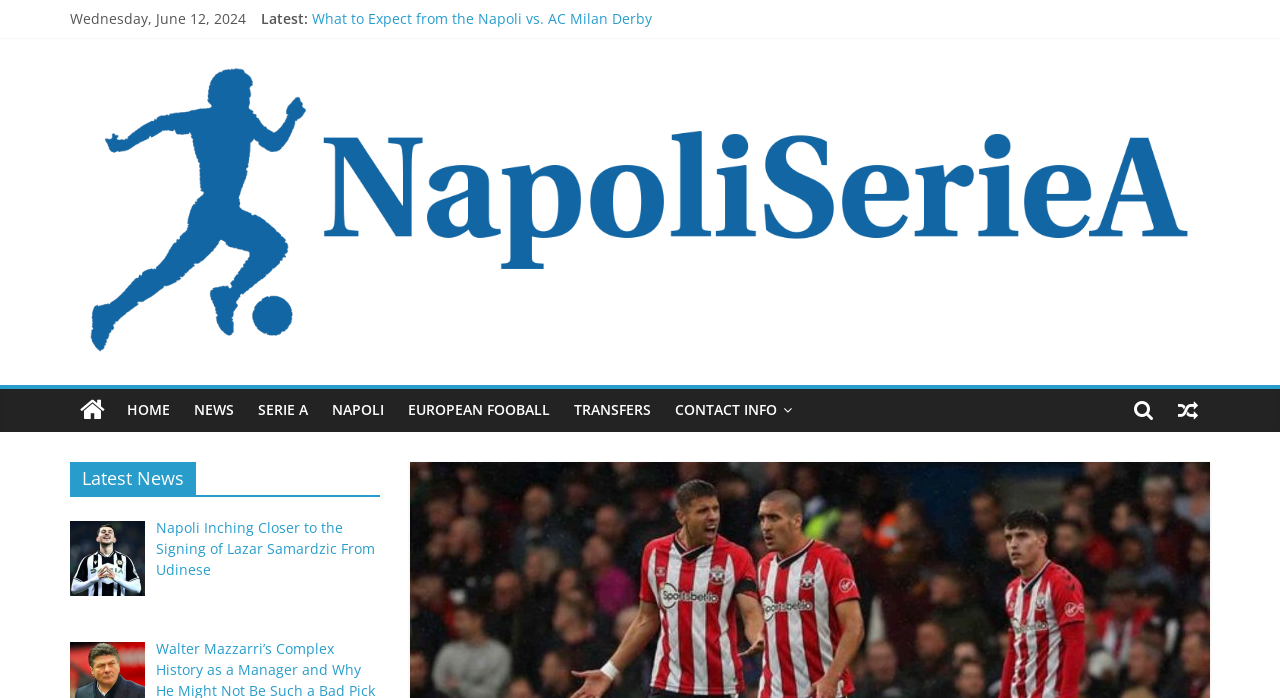Locate the bounding box coordinates of the clickable region necessary to complete the following instruction: "Visit the Napoli – Gli Azzurri homepage". Provide the coordinates in the format of four float numbers between 0 and 1, i.e., [left, top, right, bottom].

[0.055, 0.085, 0.93, 0.117]